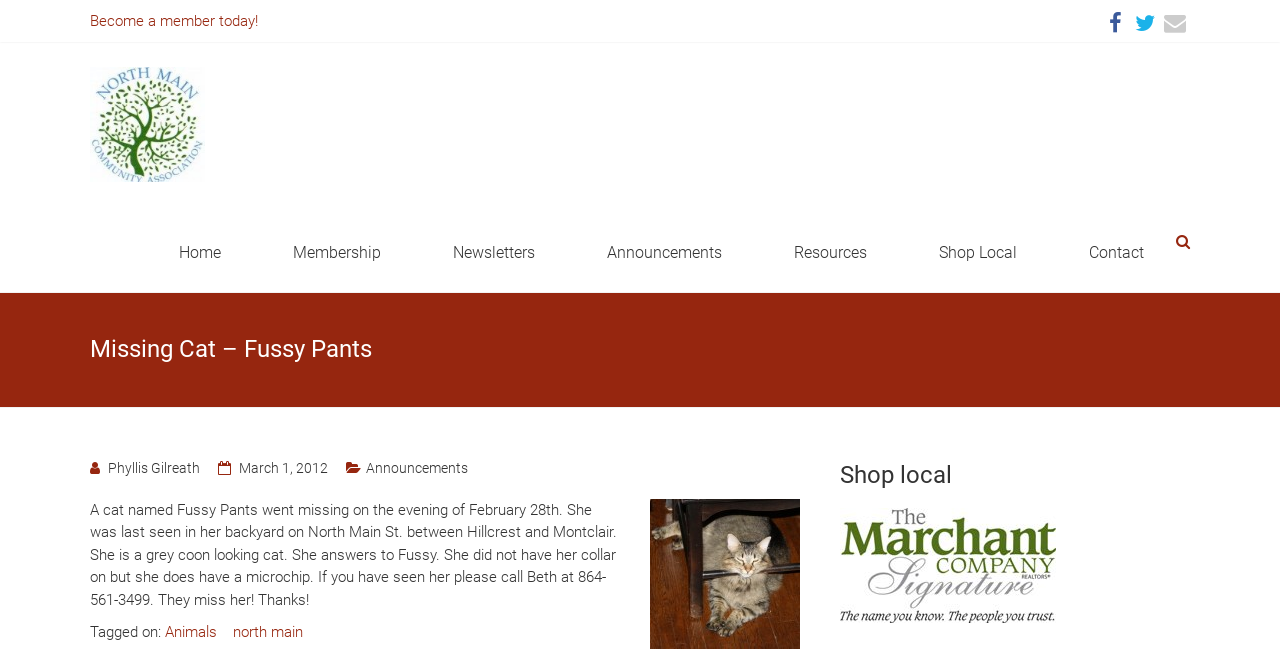What is the main heading of this webpage? Please extract and provide it.

Missing Cat – Fussy Pants